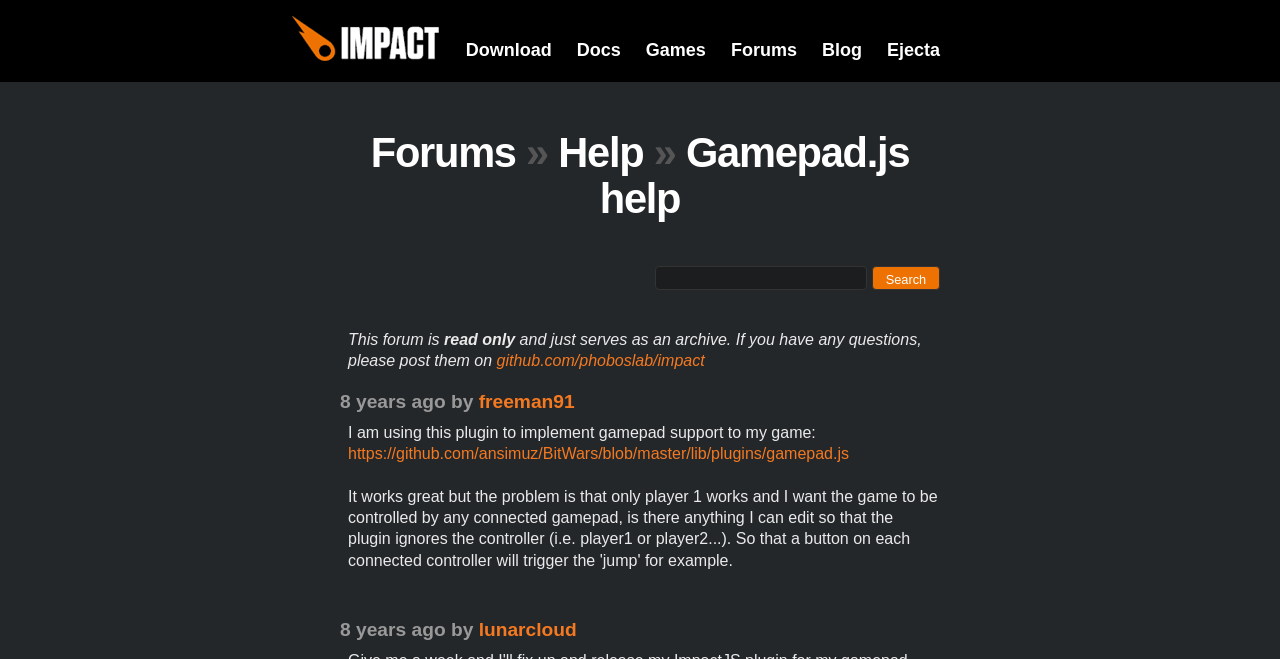Based on the image, provide a detailed response to the question:
How many links are there in the top navigation bar?

I counted the number of link elements in the top navigation bar. I found links to 'Impact', 'Download', 'Docs', 'Games', 'Forums', 'Blog', and 'Ejecta', which makes a total of 7 links.